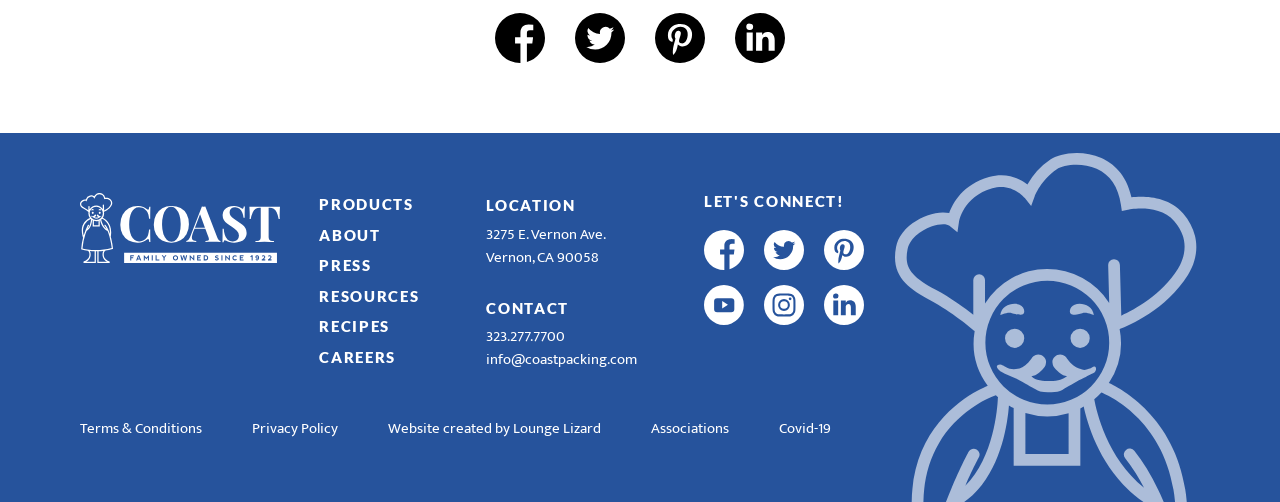Identify the coordinates of the bounding box for the element that must be clicked to accomplish the instruction: "Open the LINKEDIN page".

[0.644, 0.568, 0.675, 0.647]